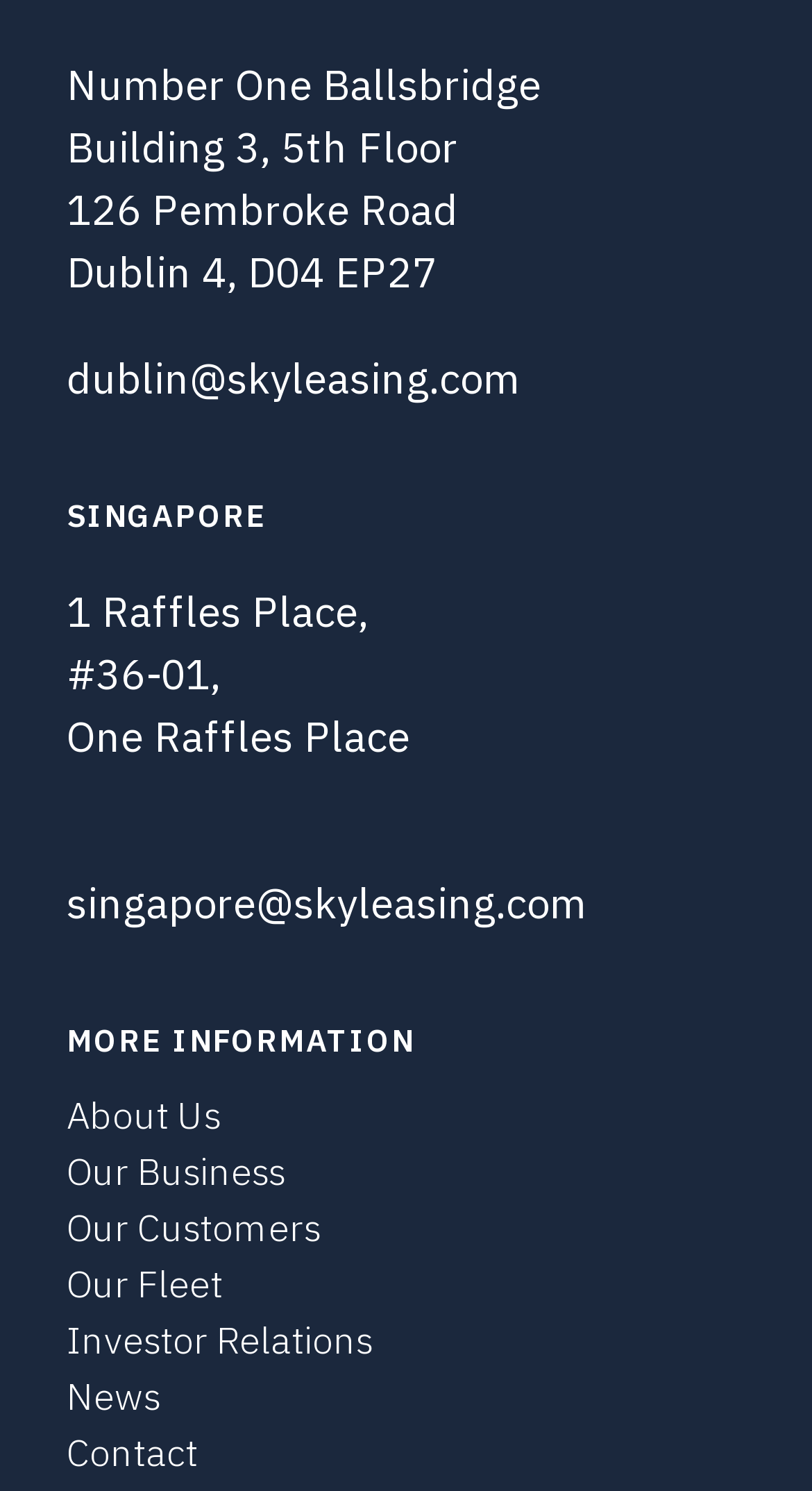Can you provide the bounding box coordinates for the element that should be clicked to implement the instruction: "Read news"?

[0.082, 0.92, 0.197, 0.952]